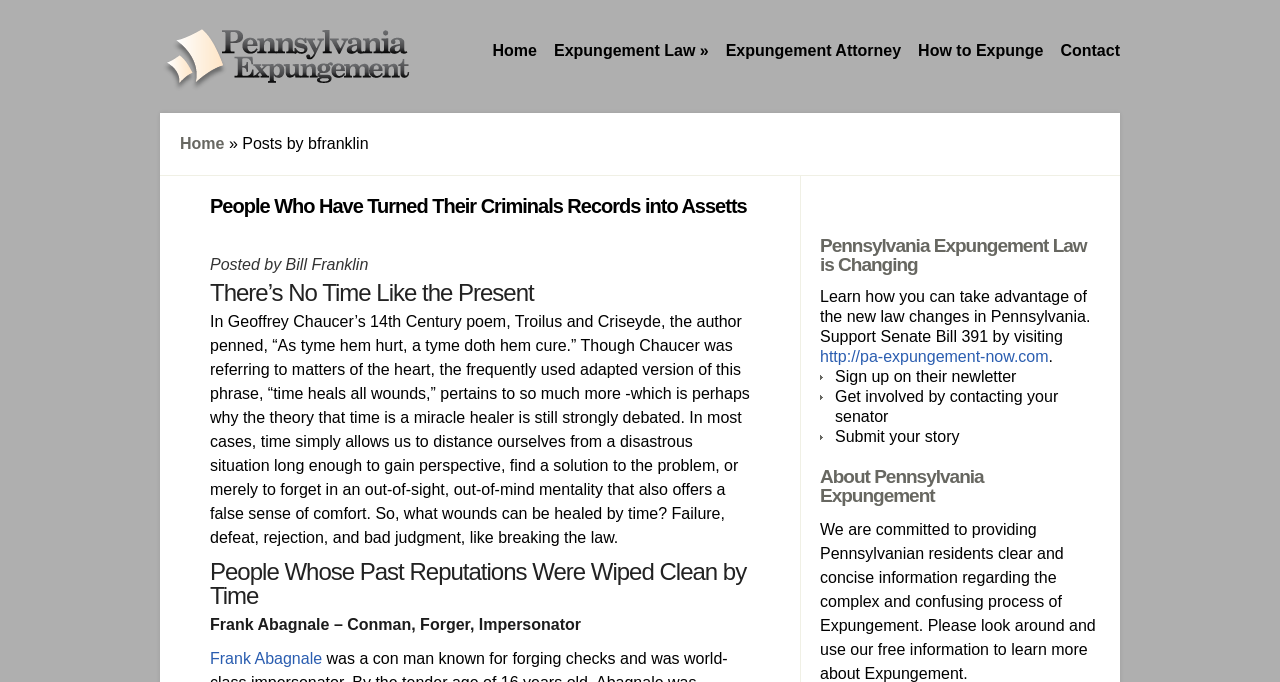Construct a thorough caption encompassing all aspects of the webpage.

The webpage is about Bill Franklin, an expungement attorney in Pennsylvania. At the top left, there is a logo of "Expunge Pennsylvania" with a link to the homepage. Below the logo, there is a navigation menu with links to "Home", "Expungement Law", "Expungement Attorney", "How to Expunge", and "Contact".

On the left side, there is a section with a heading "Posts by bfranklin" and a link to an article titled "People Who Have Turned Their Criminal Records into Assets". Below this article, there are two more articles, one titled "There's No Time Like the Present" and another titled "People Whose Past Reputations Were Wiped Clean by Time". The first article discusses how time can heal wounds, while the second article talks about people whose past reputations were cleared by time.

On the right side, there is a section with a heading "Pennsylvania Expungement Law is Changing" and a subheading that encourages visitors to support Senate Bill 391. Below this, there are links to sign up for a newsletter, get involved by contacting a senator, and submit a story.

At the bottom right, there is a section with a heading "About Pennsylvania Expungement" and a paragraph that explains the purpose of the website, which is to provide clear and concise information about the expungement process in Pennsylvania.